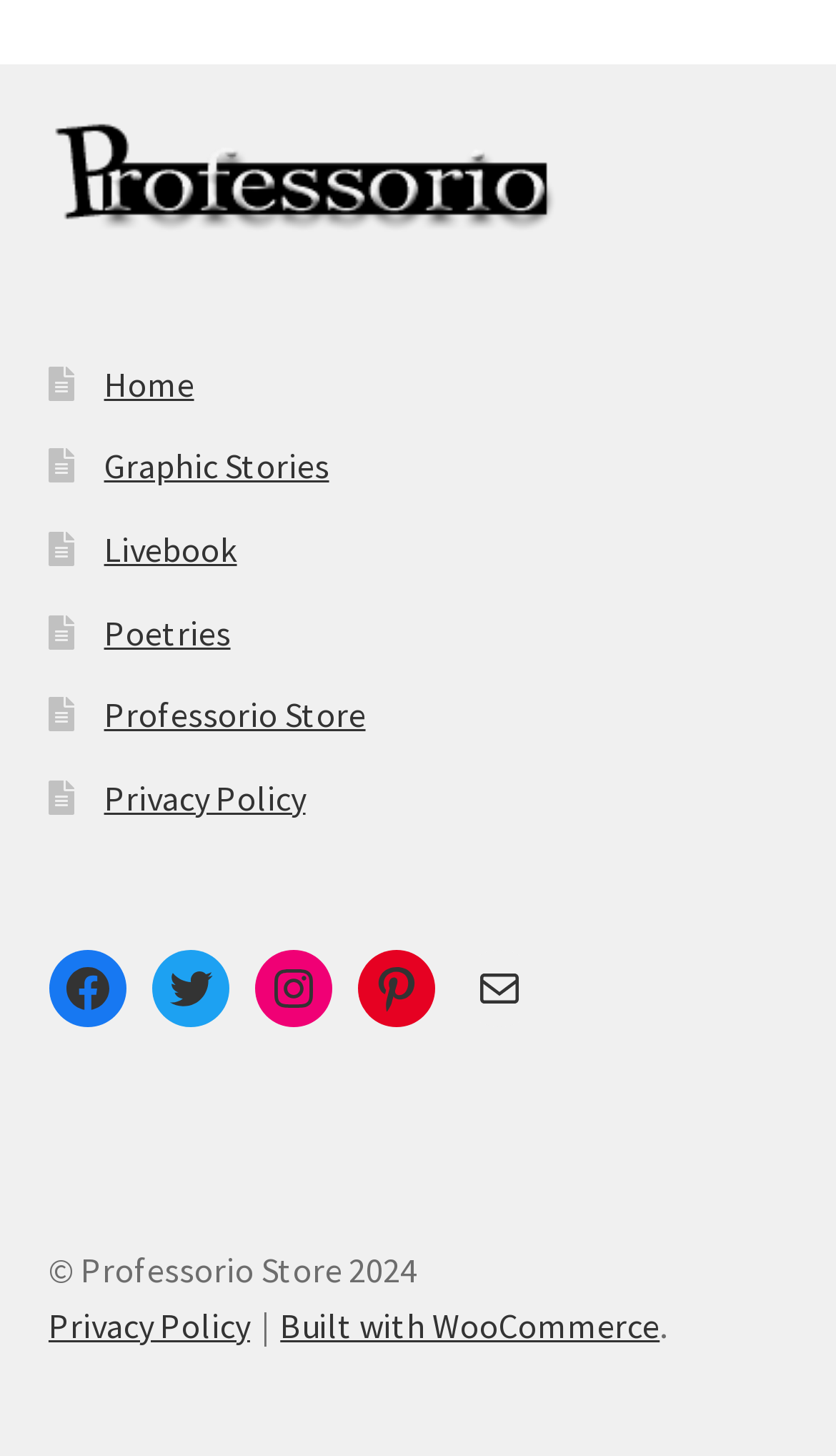How many social media links are there?
Can you offer a detailed and complete answer to this question?

I counted the links with text content related to social media platforms, such as 'Facebook', 'Twitter', 'Instagram', 'Pinterest', and 'Mail', which are located at coordinates [0.058, 0.652, 0.15, 0.705], [0.181, 0.652, 0.273, 0.705], [0.304, 0.652, 0.397, 0.705], [0.427, 0.652, 0.52, 0.705], and [0.55, 0.652, 0.643, 0.705] respectively.